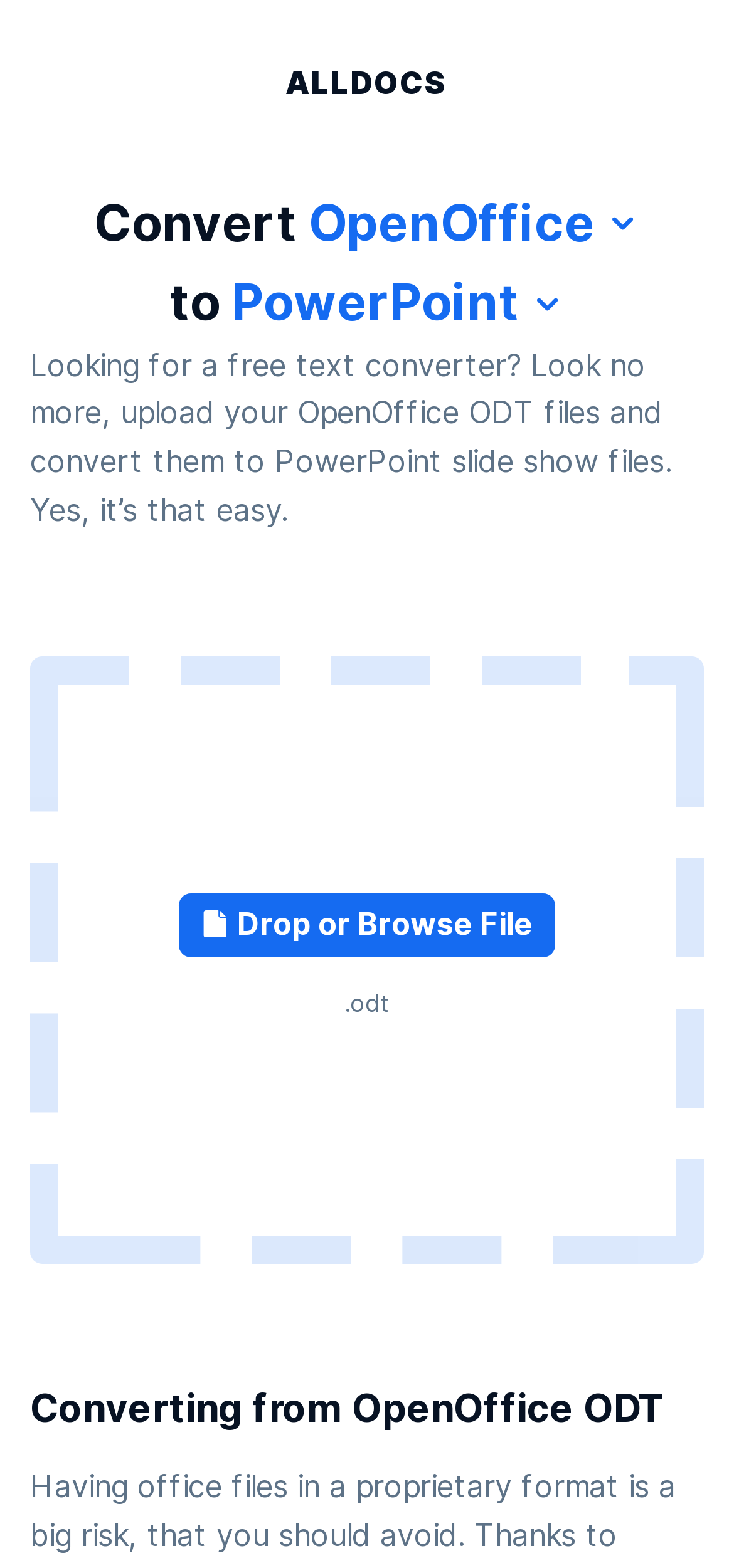Answer the following query concisely with a single word or phrase:
What type of file is being converted?

Slide show files